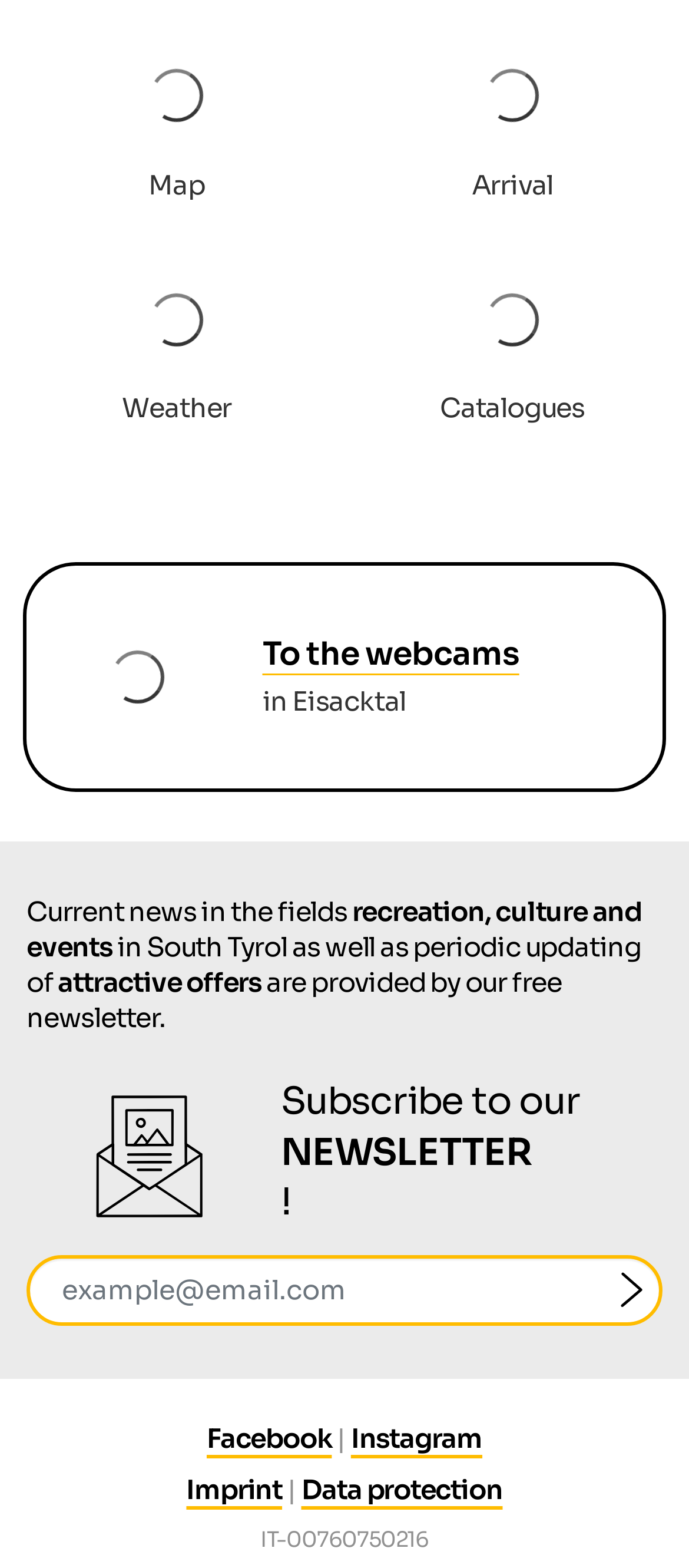Determine the bounding box coordinates for the clickable element required to fulfill the instruction: "Click on Map". Provide the coordinates as four float numbers between 0 and 1, i.e., [left, top, right, bottom].

[0.038, 0.024, 0.474, 0.133]